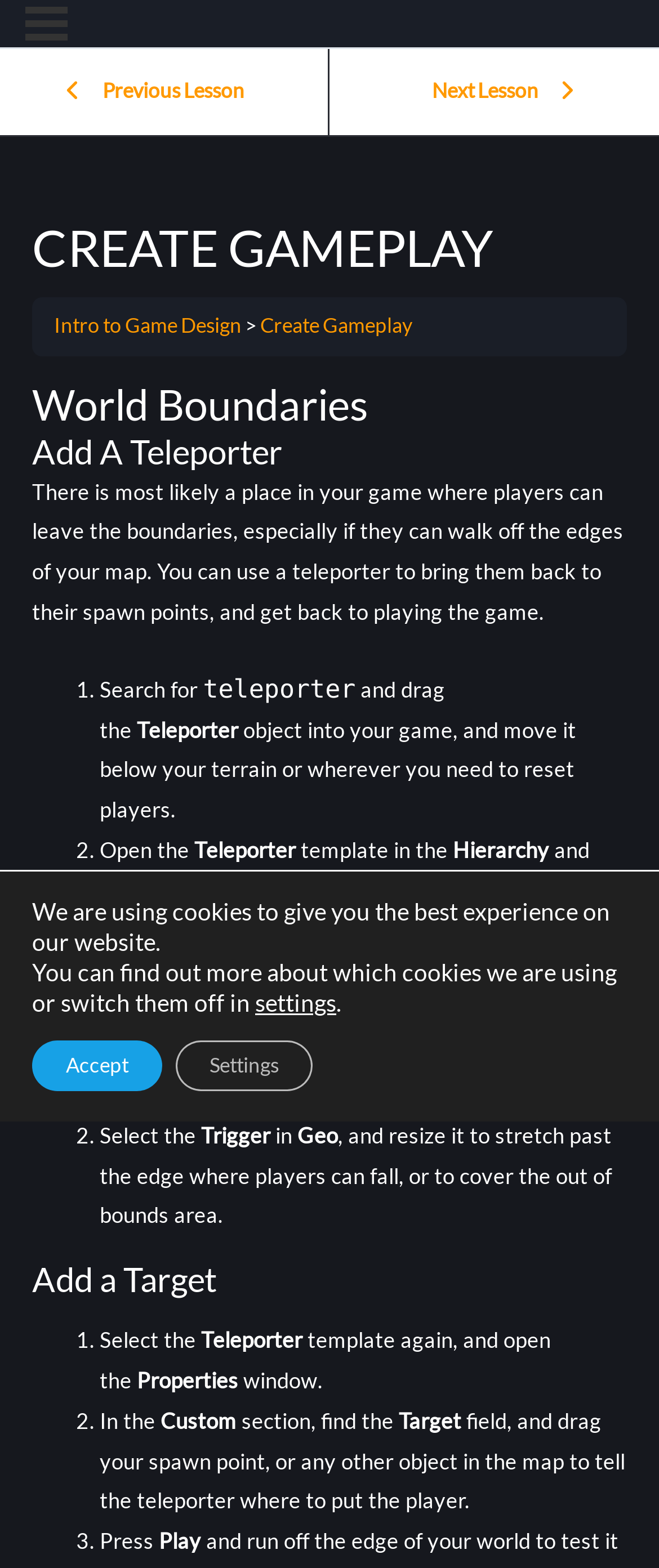What is the heading above the text 'There is most likely a place in your game where players can leave the boundaries...'?
Look at the screenshot and respond with one word or a short phrase.

World Boundaries